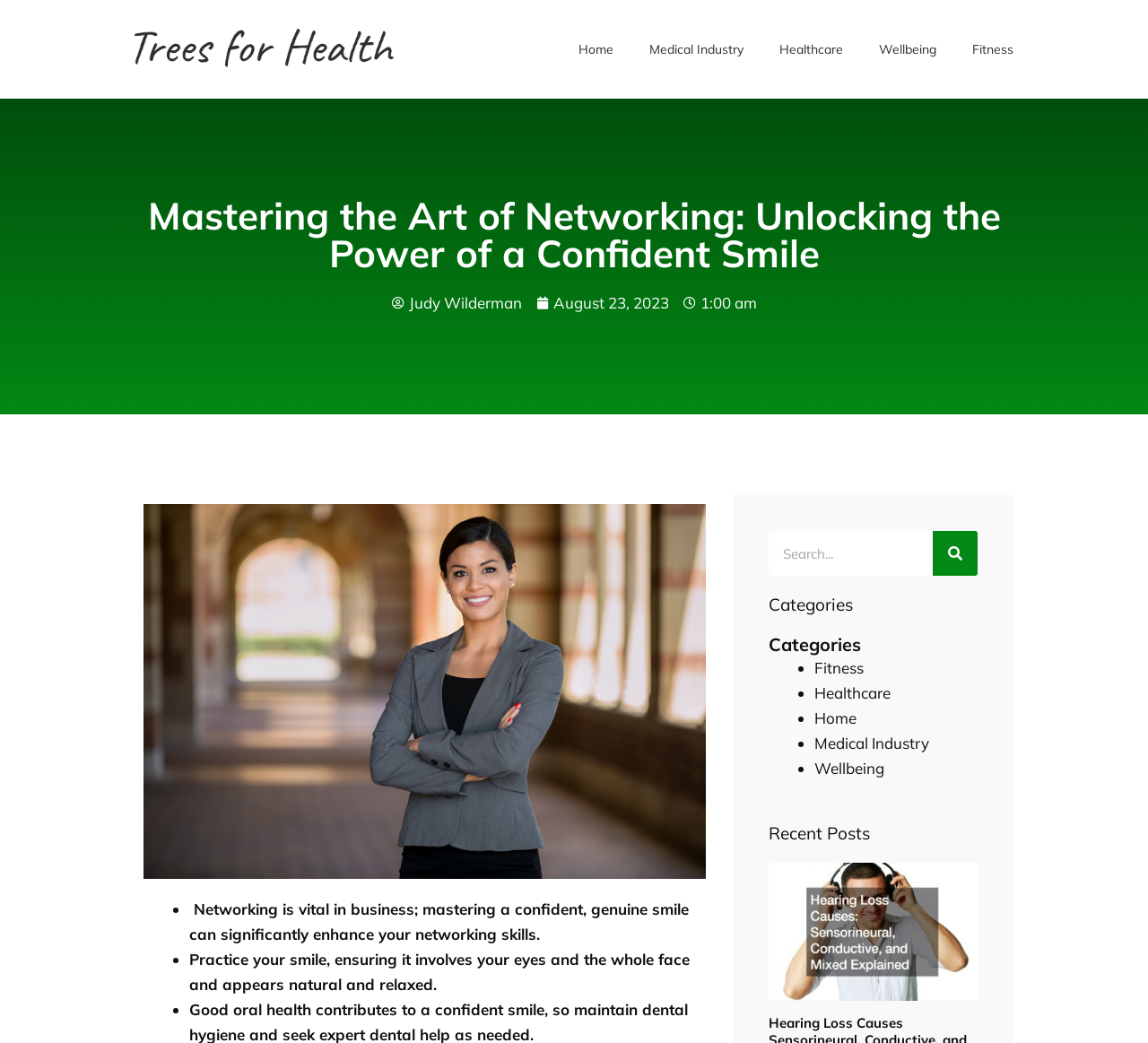What is the topic of the article?
Please respond to the question thoroughly and include all relevant details.

The topic of the article can be determined by reading the heading 'Mastering the Art of Networking: Unlocking the Power of a Confident Smile' which suggests that the article is about networking and how a confident smile can benefit it.